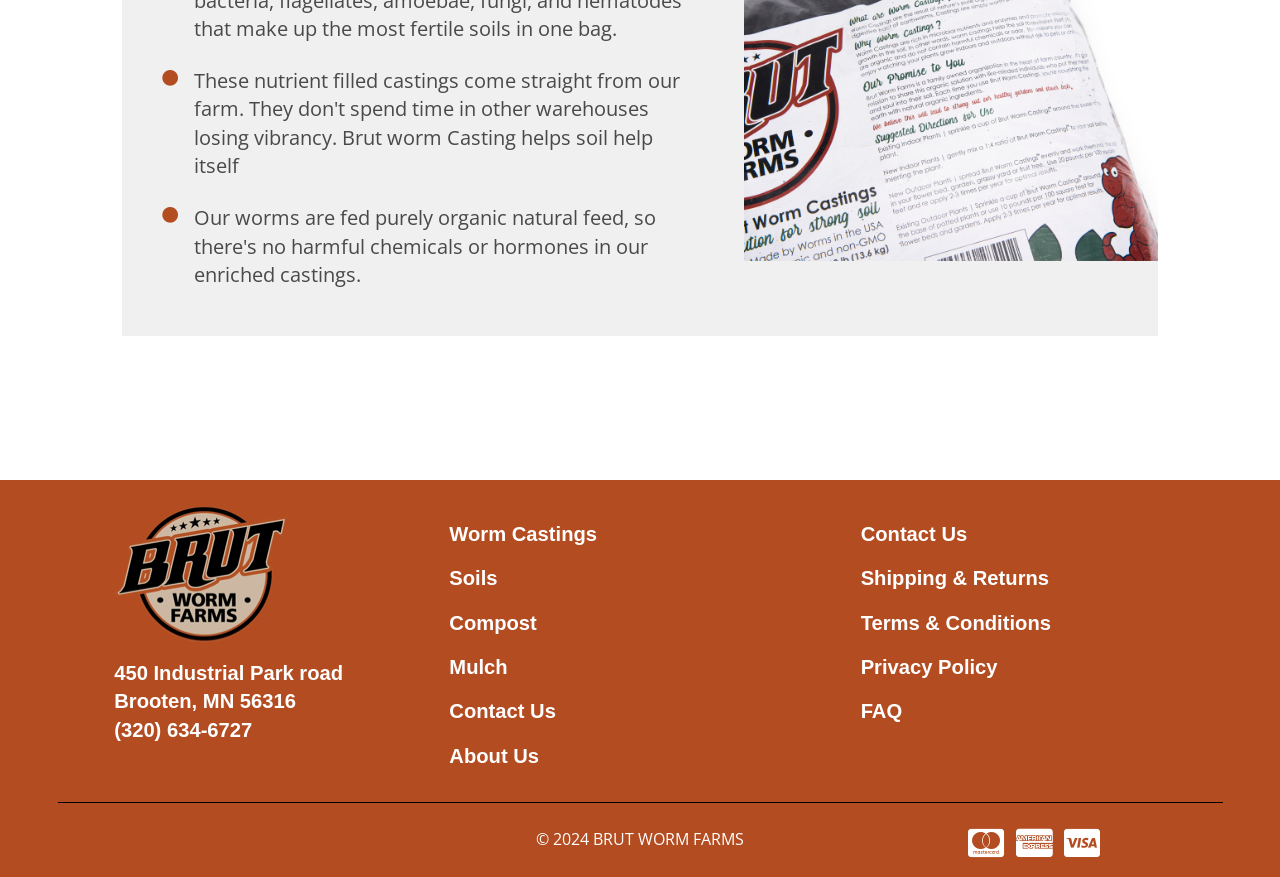Identify the bounding box coordinates for the element you need to click to achieve the following task: "learn about Worm Castings". Provide the bounding box coordinates as four float numbers between 0 and 1, in the form [left, top, right, bottom].

[0.351, 0.593, 0.649, 0.625]